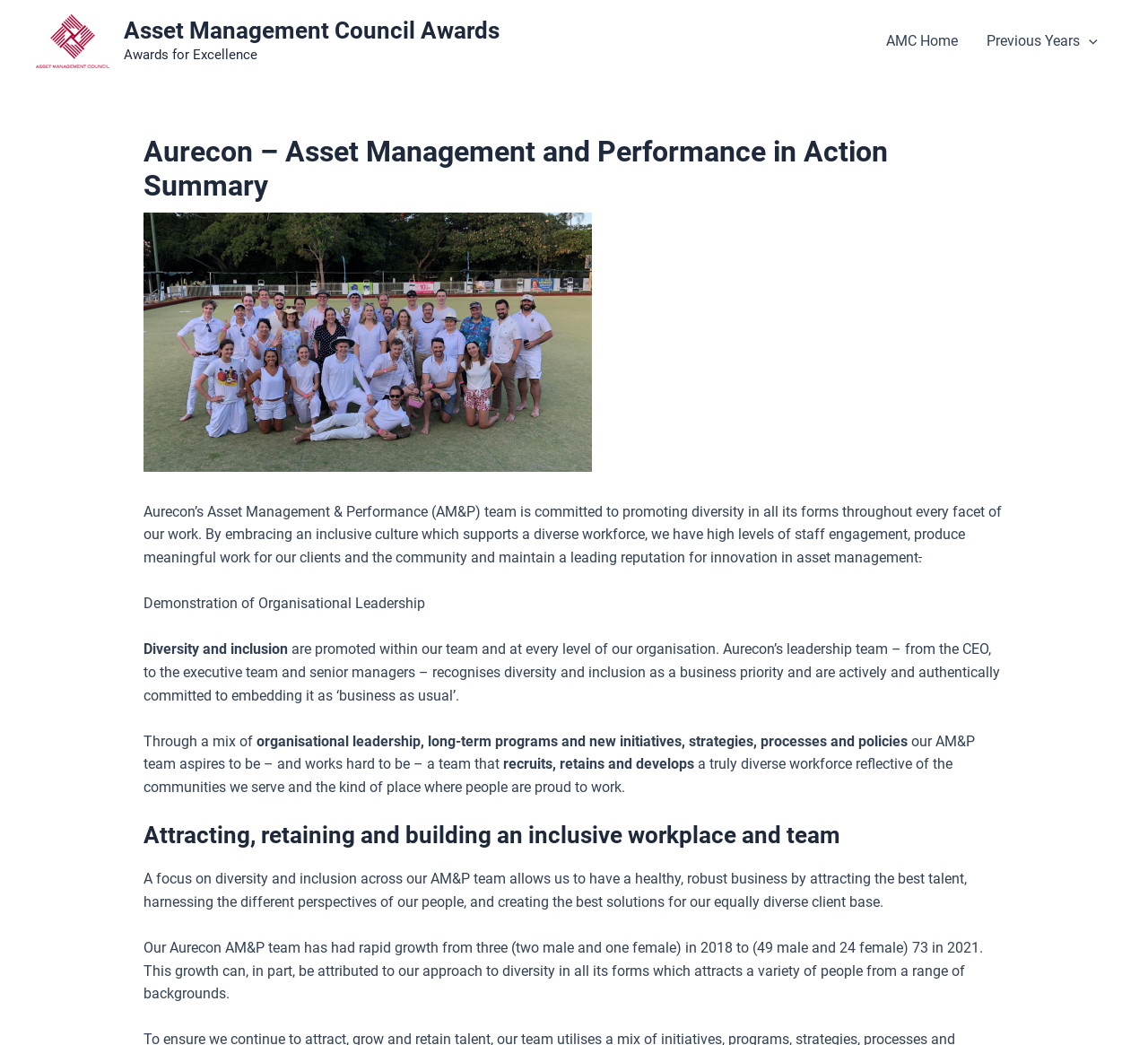What is the focus of Aurecon's AM&P team?
Please answer the question with a detailed response using the information from the screenshot.

The question asks for the focus of Aurecon's AM&P team, which can be inferred from the text 'A focus on diversity and inclusion across our AM&P team...' in the heading element.